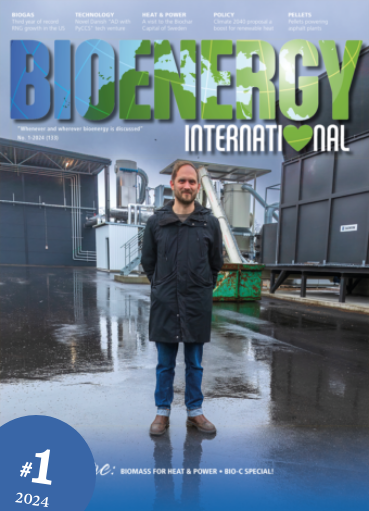Consider the image and give a detailed and elaborate answer to the question: 
What is the background of the image?

The background of the image includes industrial elements, which suggests an environment where biomass and renewable energy technologies are at the forefront of discussion, possibly a bioenergy production or logistics setting.